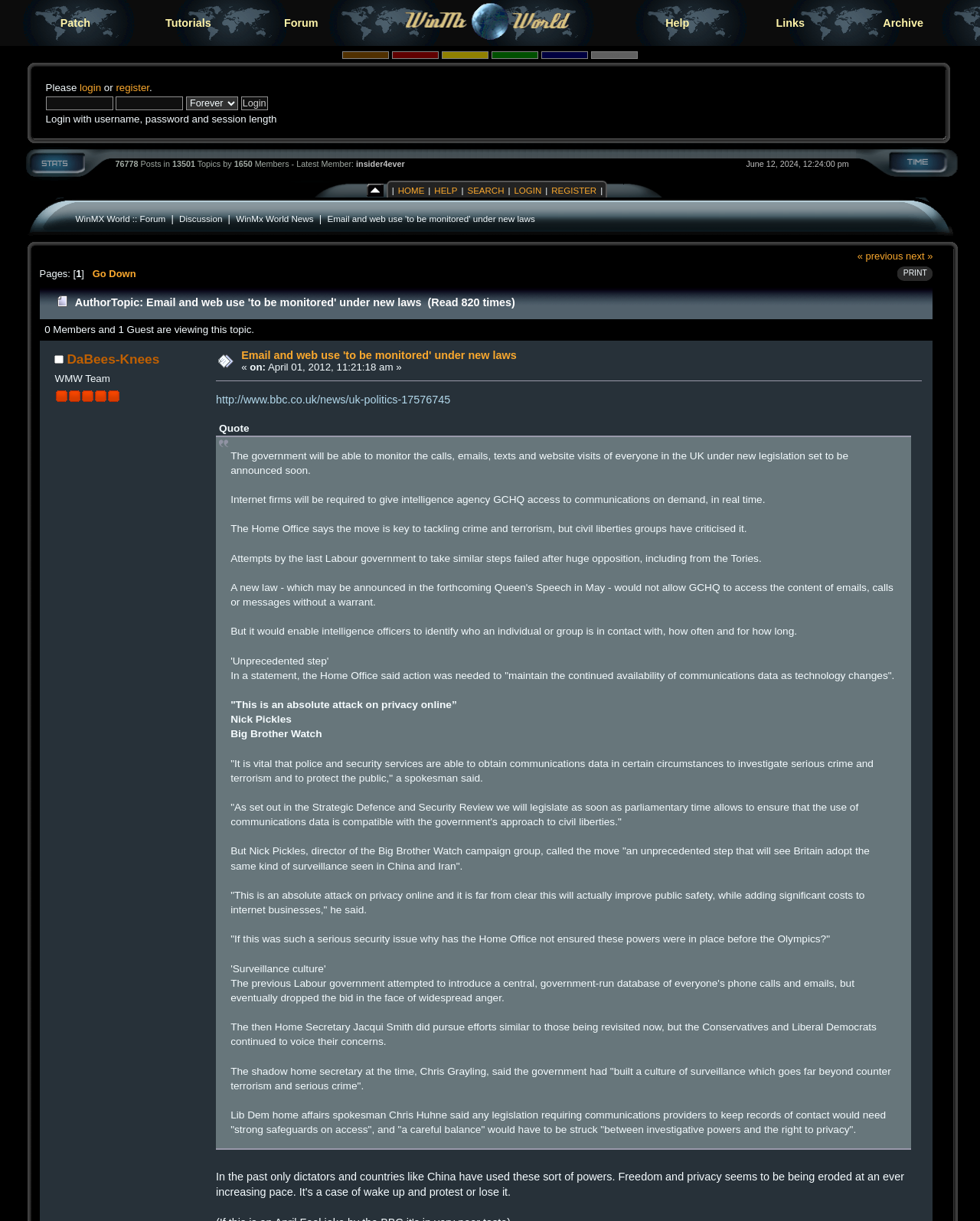Please find the bounding box coordinates of the section that needs to be clicked to achieve this instruction: "Click the Archive link".

[0.866, 0.001, 0.977, 0.036]